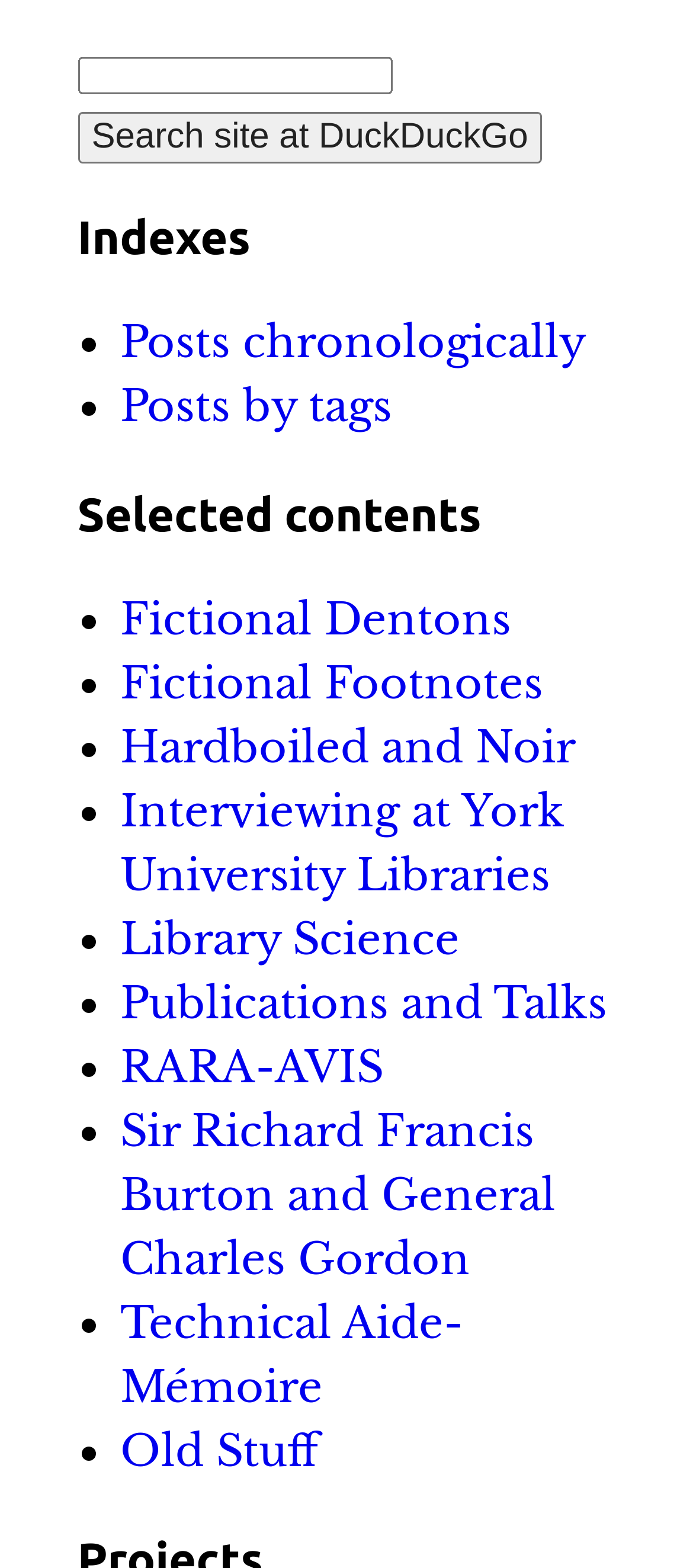Identify the bounding box coordinates of the region that should be clicked to execute the following instruction: "explore app category".

None